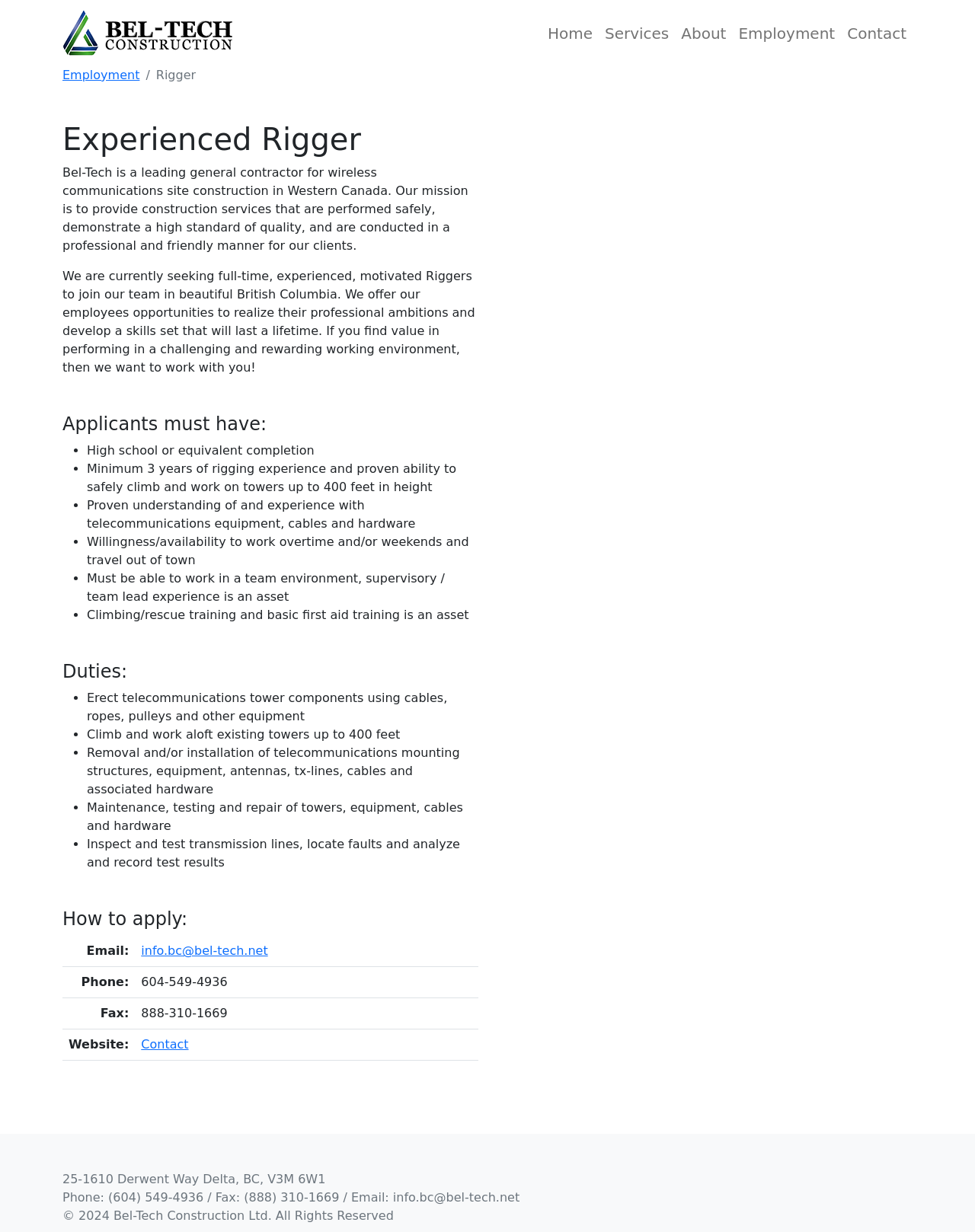For the following element description, predict the bounding box coordinates in the format (top-left x, top-left y, bottom-right x, bottom-right y). All values should be floating point numbers between 0 and 1. Description: Contact

[0.863, 0.013, 0.936, 0.041]